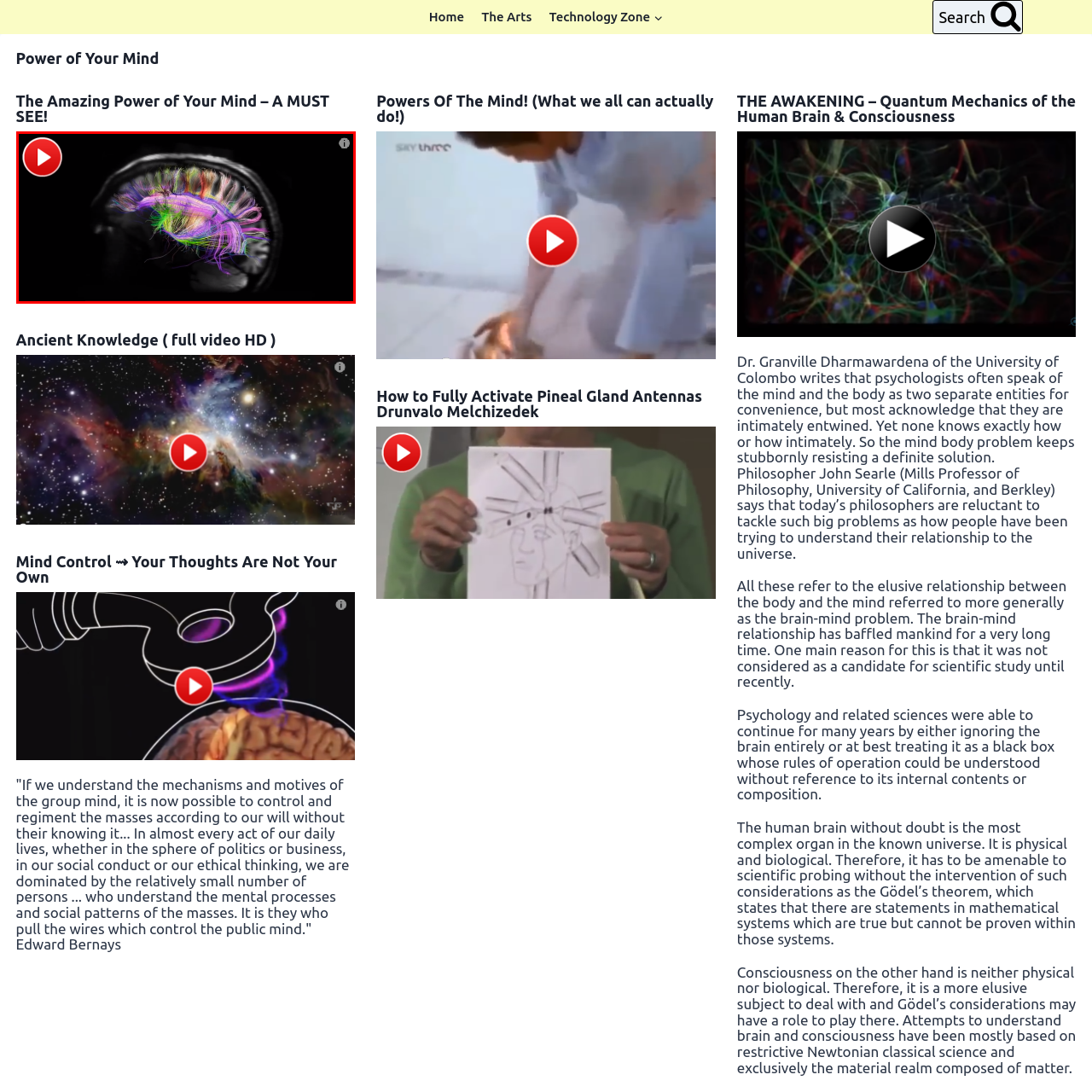Examine the image inside the red outline, What is the title of the video this image is part of?
 Answer with a single word or phrase.

The Amazing Power of Your Mind - A MUST SEE!